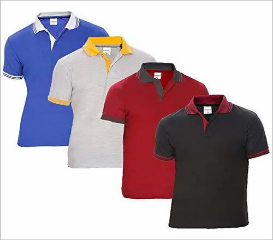Respond to the question with just a single word or phrase: 
How many color options are available for these polo shirts?

4